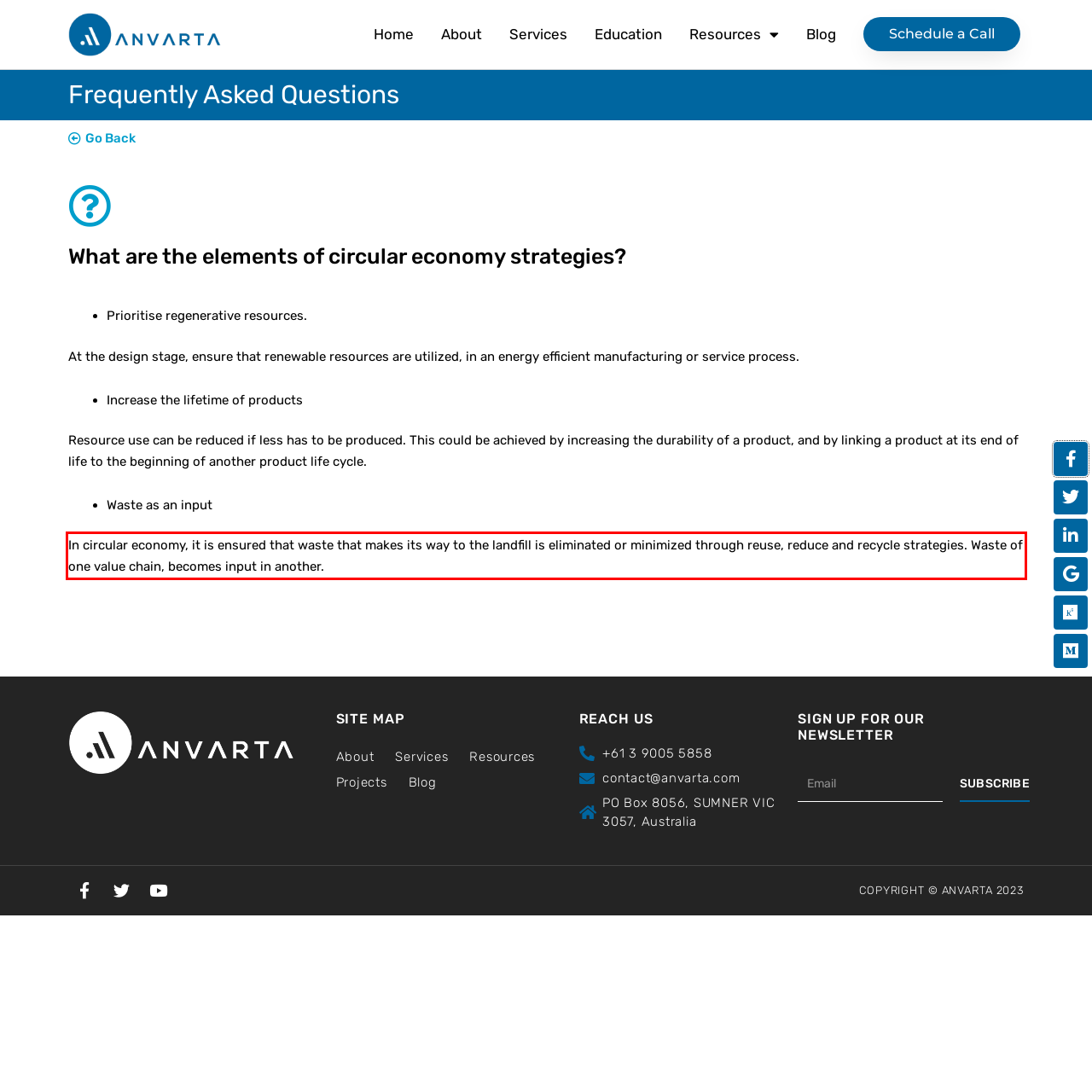Please analyze the screenshot of a webpage and extract the text content within the red bounding box using OCR.

In circular economy, it is ensured that waste that makes its way to the landfill is eliminated or minimized through reuse, reduce and recycle strategies. Waste of one value chain, becomes input in another.